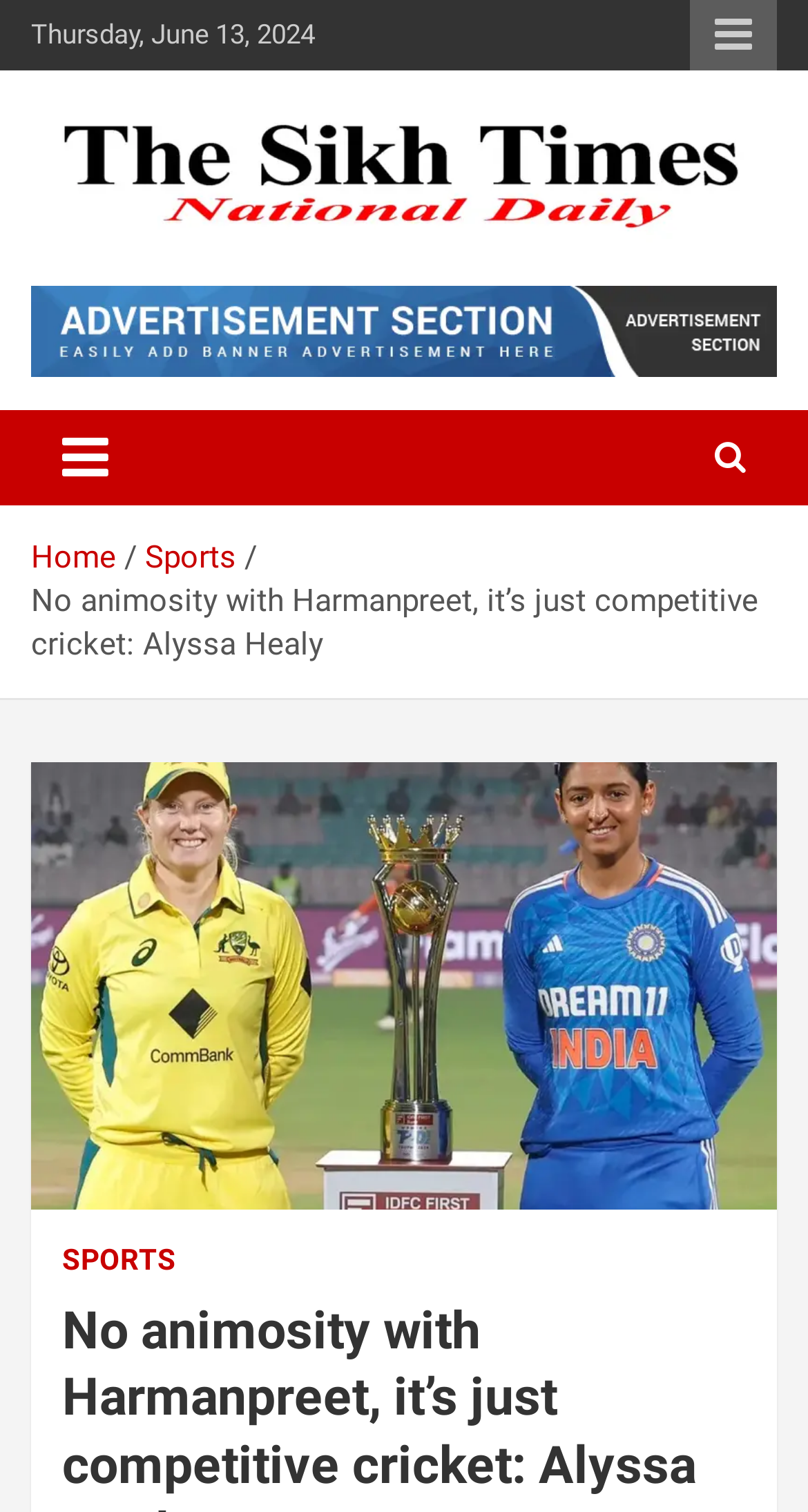Locate the bounding box coordinates of the area you need to click to fulfill this instruction: 'Click the responsive menu button'. The coordinates must be in the form of four float numbers ranging from 0 to 1: [left, top, right, bottom].

[0.854, 0.0, 0.962, 0.047]